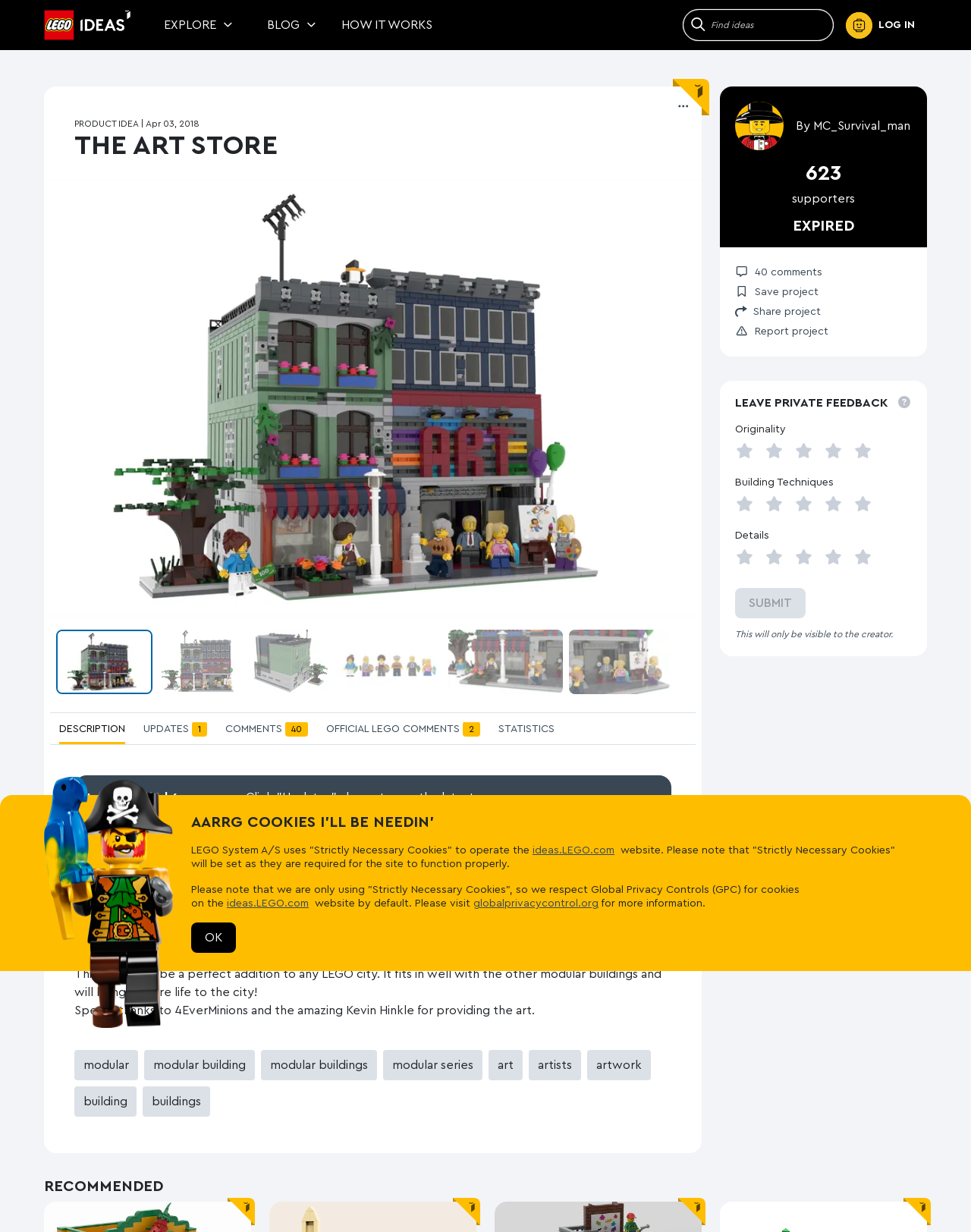Please find the bounding box coordinates (top-left x, top-left y, bottom-right x, bottom-right y) in the screenshot for the UI element described as follows: Everything

None